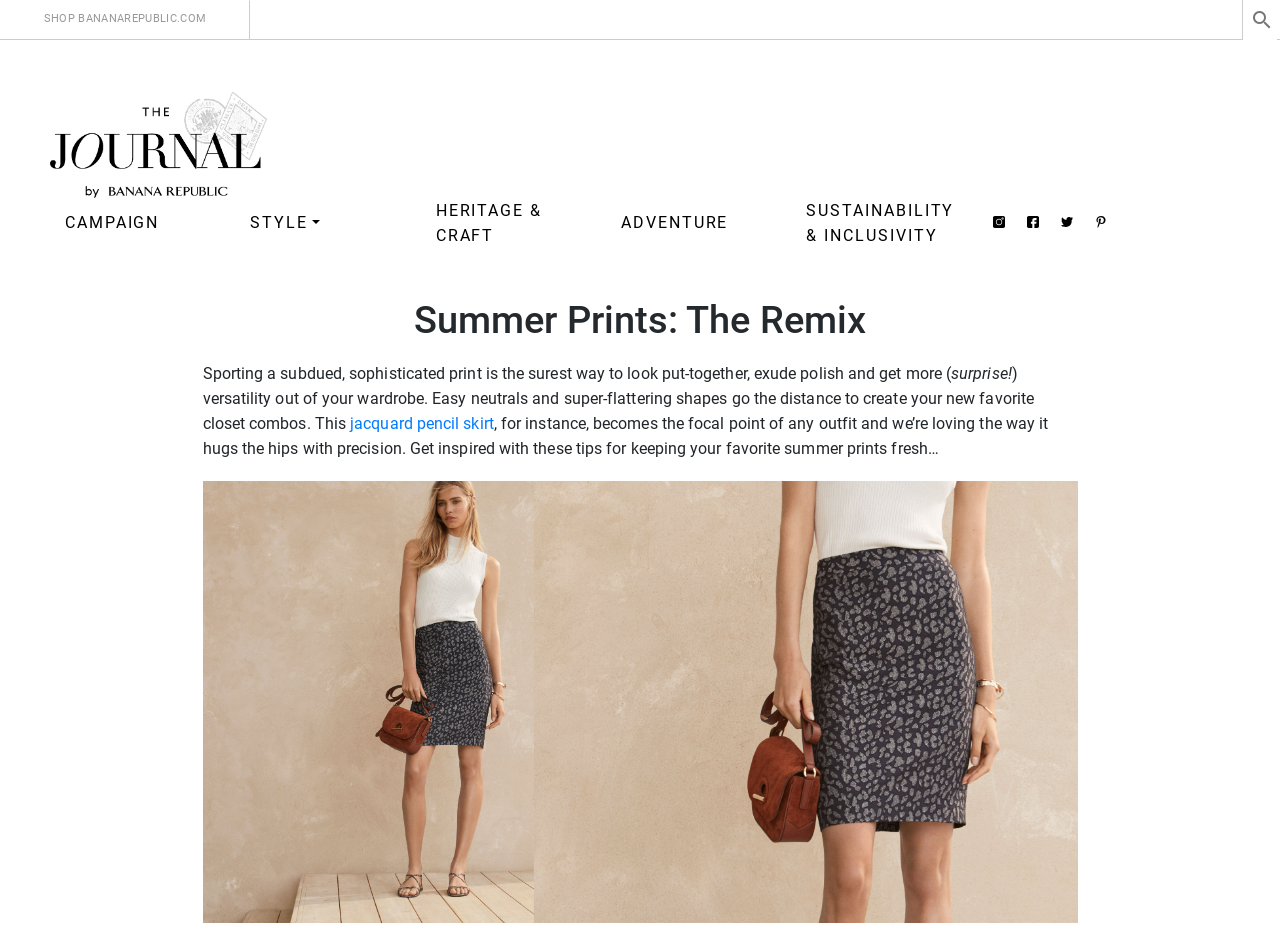Kindly determine the bounding box coordinates for the area that needs to be clicked to execute this instruction: "Search for something".

[0.97, 0.0, 1.0, 0.05]